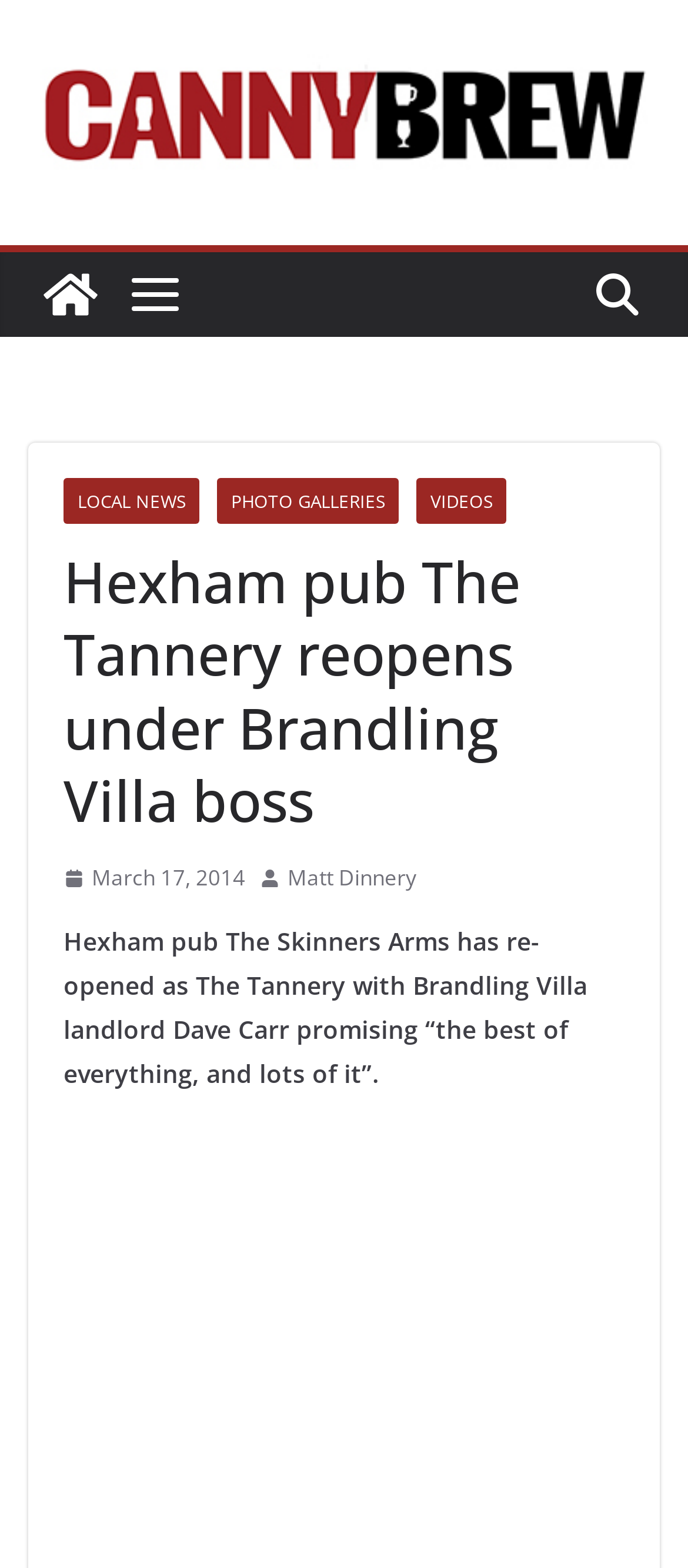What is the date of the news article?
Look at the screenshot and respond with one word or a short phrase.

March 17, 2014